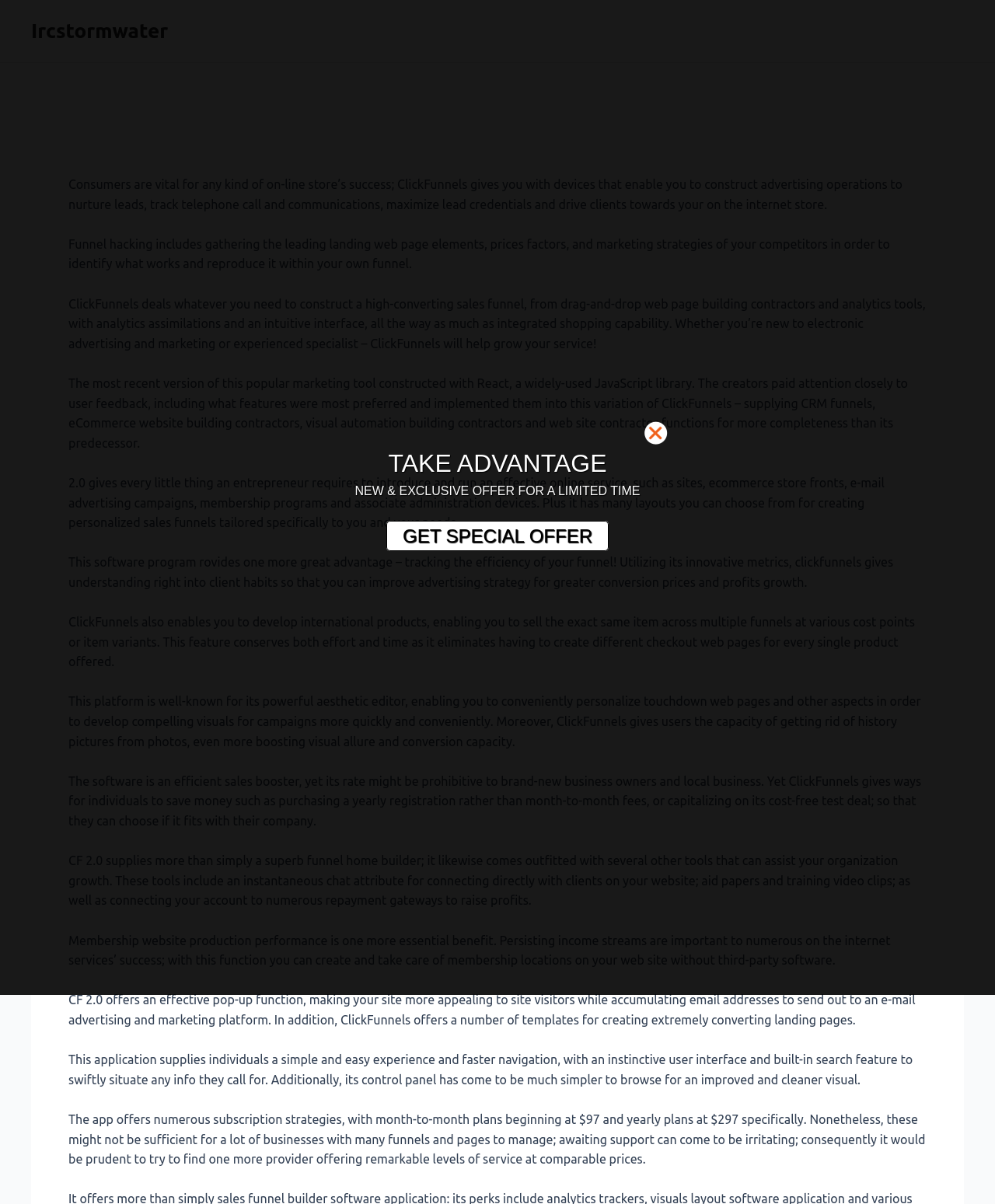Provide a thorough summary of the webpage.

The webpage is about ClickFunnels 2.0, a marketing tool that helps entrepreneurs build and manage online businesses. At the top, there is a link to "Ircstormwater" and a brief introduction to ClickFunnels, explaining its features and benefits. 

Below the introduction, there are several paragraphs of text that provide more detailed information about ClickFunnels 2.0, including its features, such as CRM funnels, eCommerce website builders, visual automation builders, and website builder functions. The text also highlights the benefits of using ClickFunnels, such as tracking the performance of funnels, creating global products, and customizing landing pages.

On the right side of the page, there is a call-to-action section with a link to "GET SPECIAL OFFER" and a heading that reads "TAKE ADVANTAGE" and "NEW & EXCLUSIVE OFFER FOR A LIMITED TIME". This section appears to be promoting a limited-time offer for ClickFunnels 2.0.

Overall, the webpage is informative and promotional, aiming to educate visitors about the features and benefits of ClickFunnels 2.0 and encourage them to take advantage of a special offer.